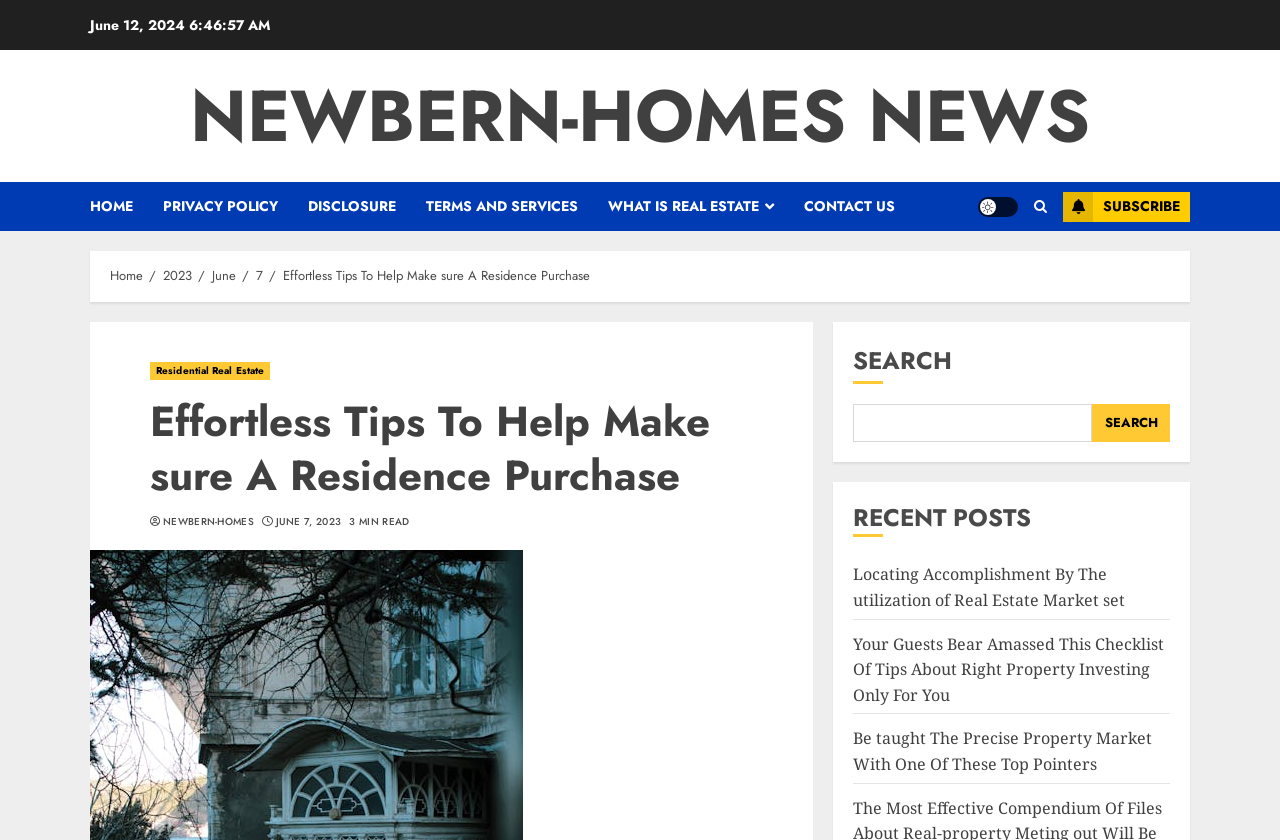Please give the bounding box coordinates of the area that should be clicked to fulfill the following instruction: "Search for something". The coordinates should be in the format of four float numbers from 0 to 1, i.e., [left, top, right, bottom].

[0.667, 0.481, 0.853, 0.526]